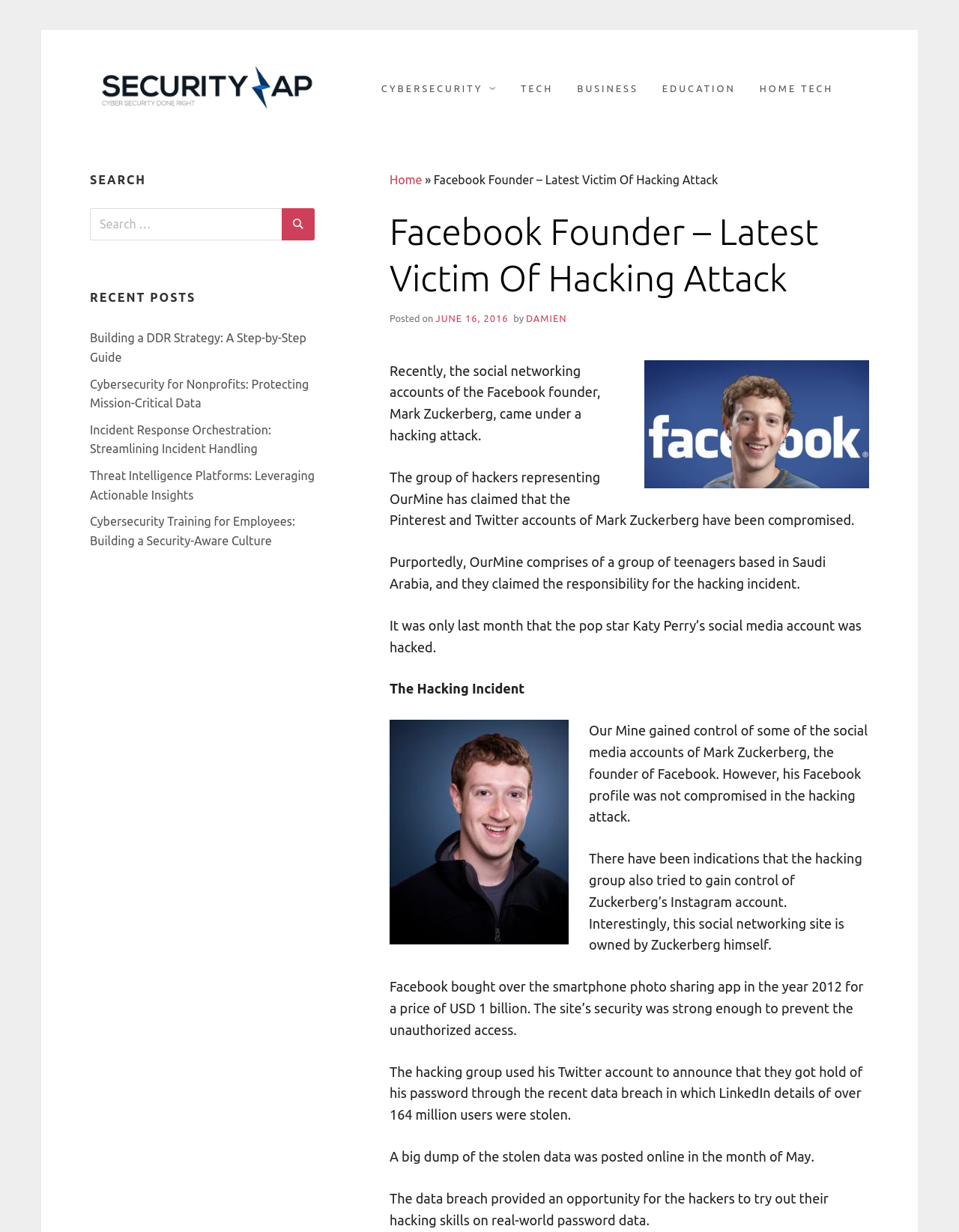Please give the bounding box coordinates of the area that should be clicked to fulfill the following instruction: "Read the latest post". The coordinates should be in the format of four float numbers from 0 to 1, i.e., [left, top, right, bottom].

[0.452, 0.14, 0.749, 0.151]